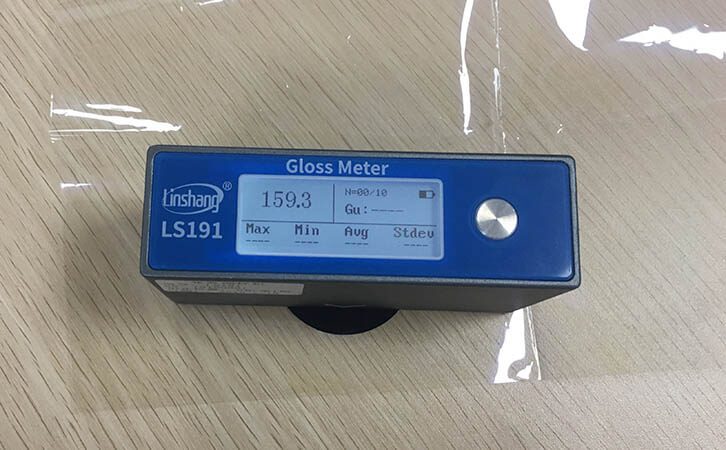What is the gloss level of the material?
Based on the image, answer the question with a single word or brief phrase.

159.3 GU